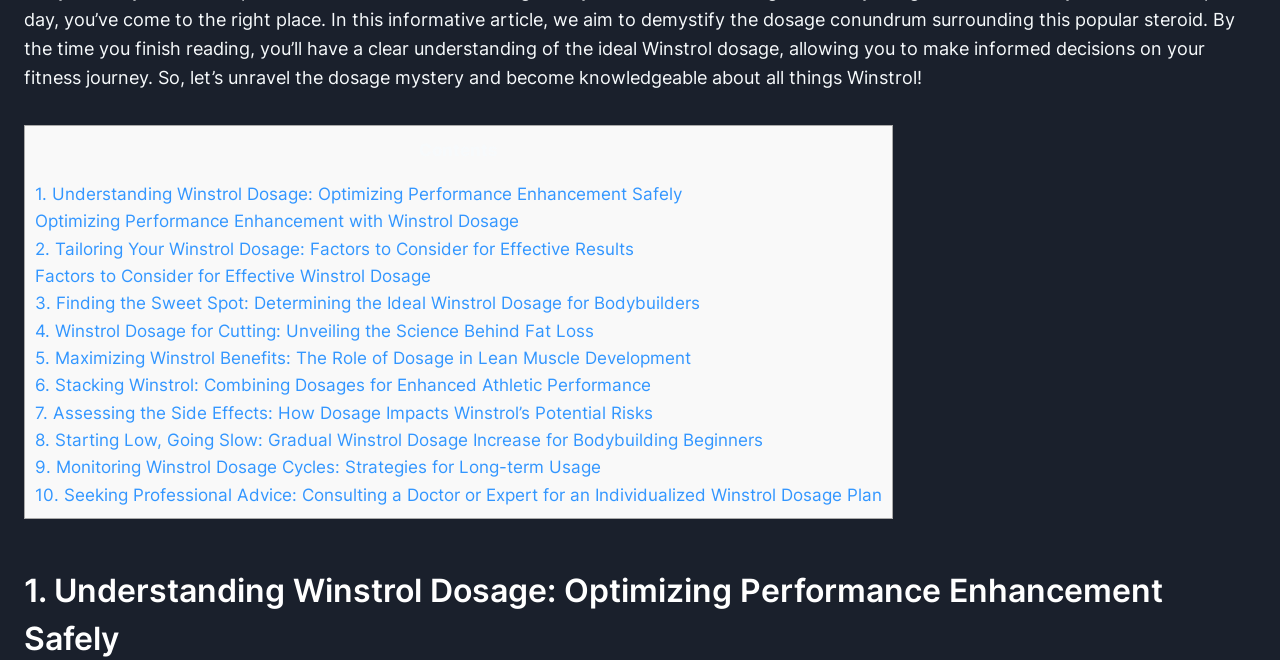Could you find the bounding box coordinates of the clickable area to complete this instruction: "Learn about finding the ideal Winstrol dosage for bodybuilders"?

[0.027, 0.443, 0.547, 0.475]